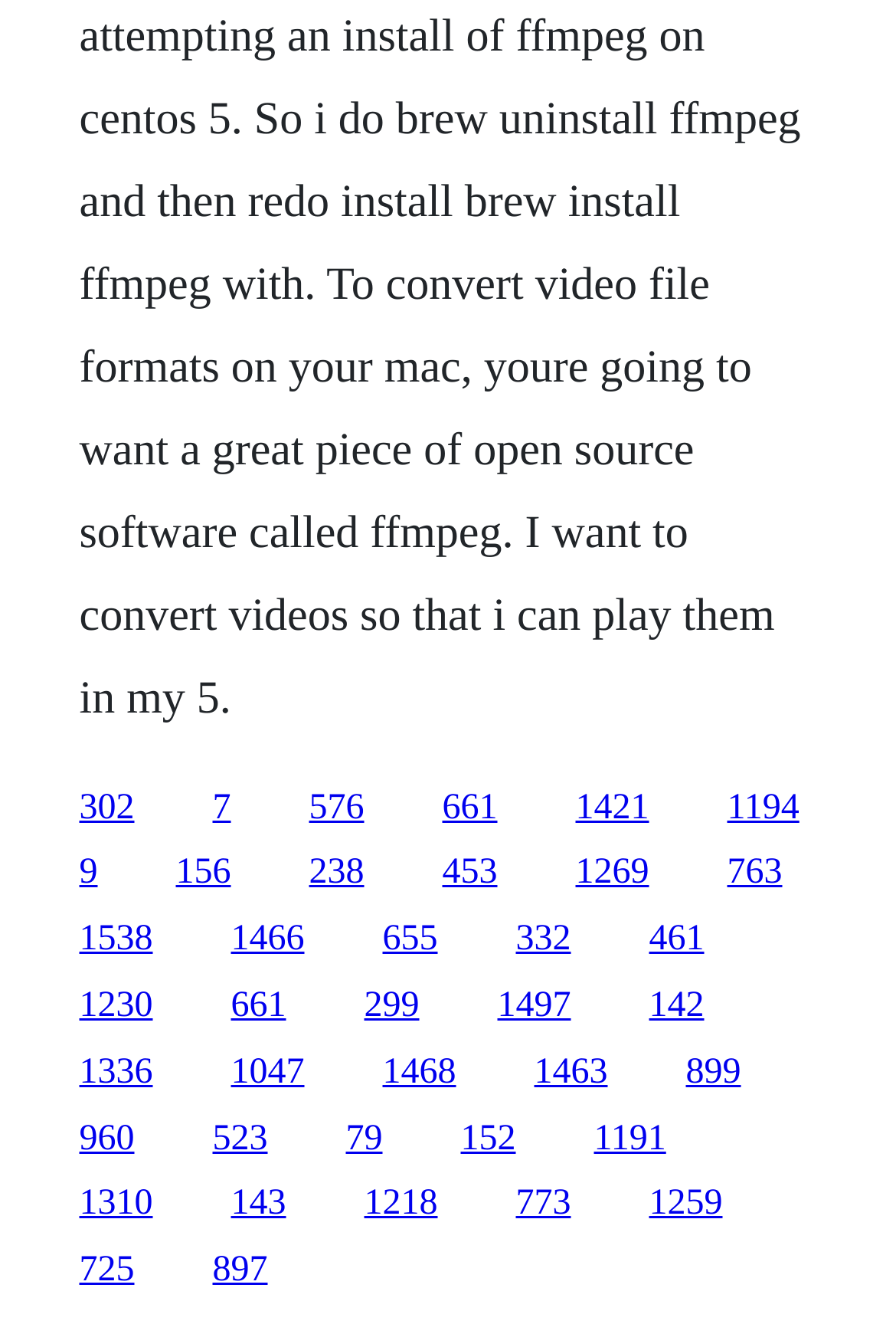Are all links on the same horizontal level?
Use the screenshot to answer the question with a single word or phrase.

No